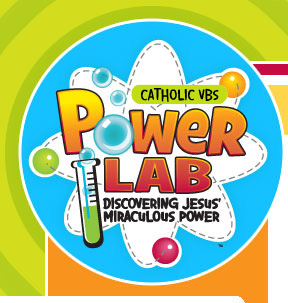Summarize the image with a detailed caption.

The image showcases the vibrant logo for "Power Lab," a program associated with Catholic Vacation Bible School (VBS). The design features a bright blue background with colorful bubbles and a central flask, symbolizing fun and discovery. The playful typography of "Power Lab" is prominently displayed in bold, yellow-orange letters, conveying a sense of energy and excitement about exploring faith. Above the logo, it reads "CATHOLIC VBS," emphasizing its connection to educational and celebratory activities for children aimed at discovering the miraculous power of Jesus. This design encapsulates a joyous and creative atmosphere, inviting young participants to engage in meaningful learning experiences.